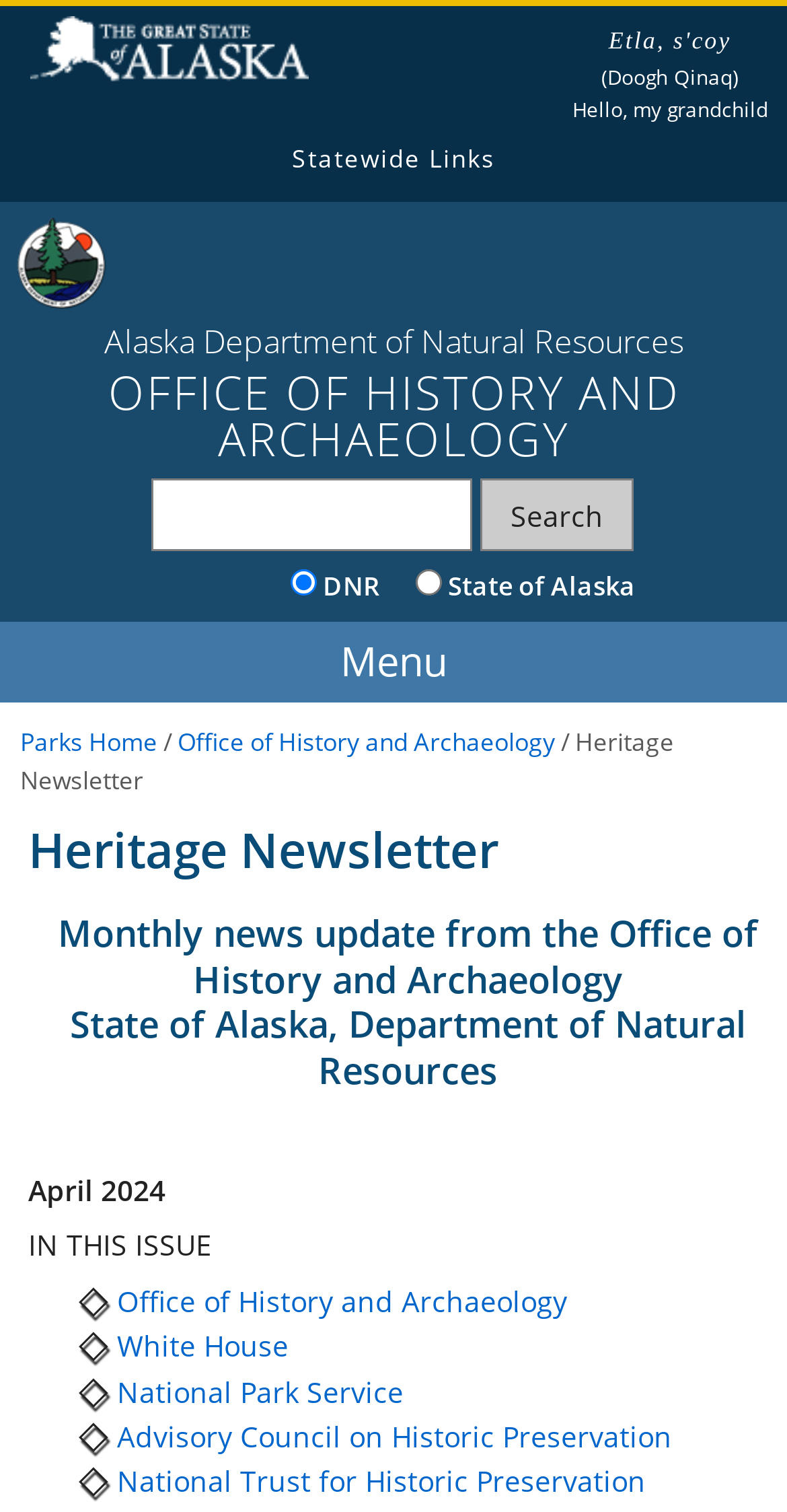What is the current issue date of the Heritage Newsletter?
Please provide a single word or phrase as your answer based on the screenshot.

April 2024